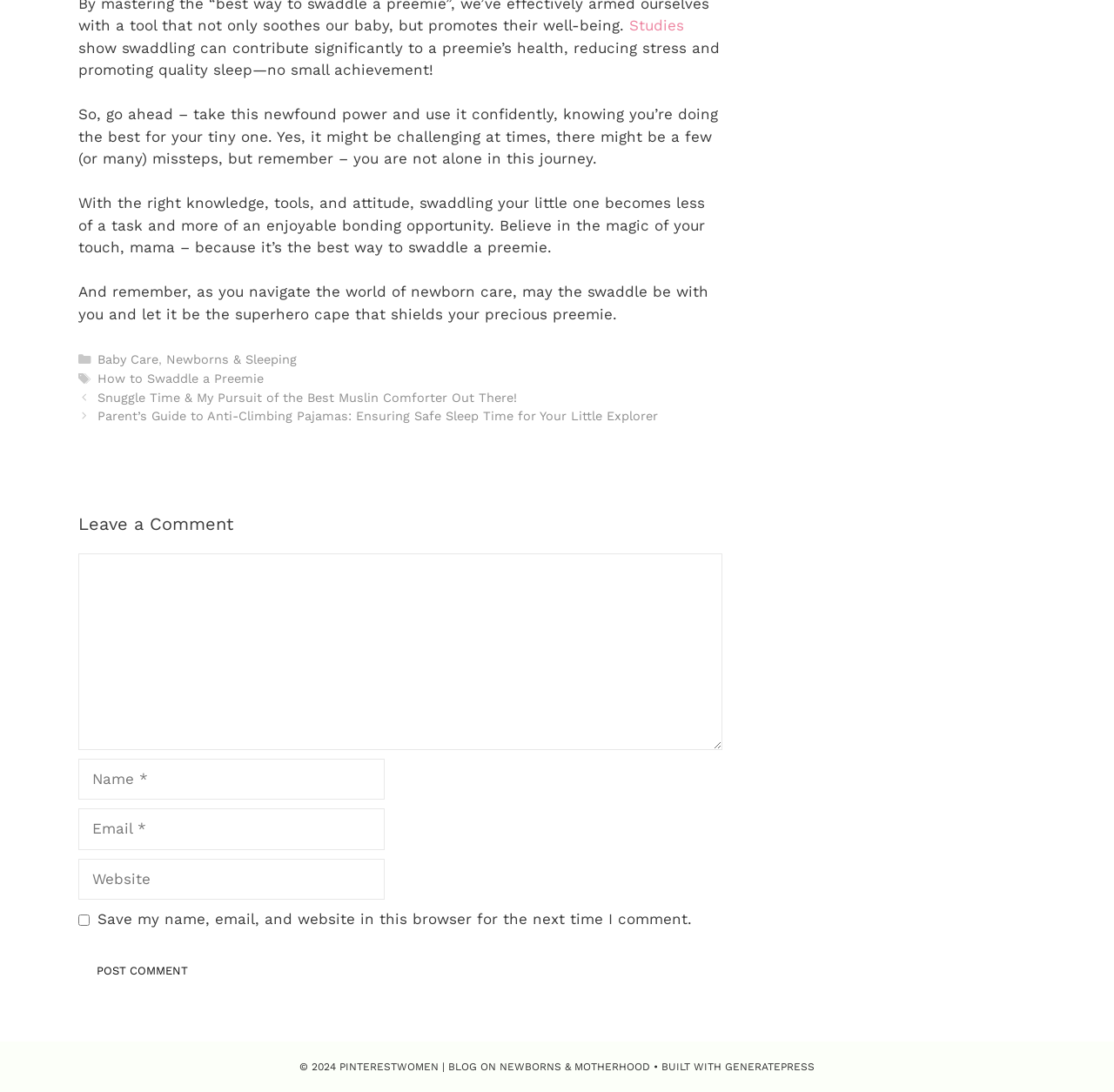Using the given element description, provide the bounding box coordinates (top-left x, top-left y, bottom-right x, bottom-right y) for the corresponding UI element in the screenshot: aria-label="Advertisement" name="aswift_1" title="Advertisement"

None